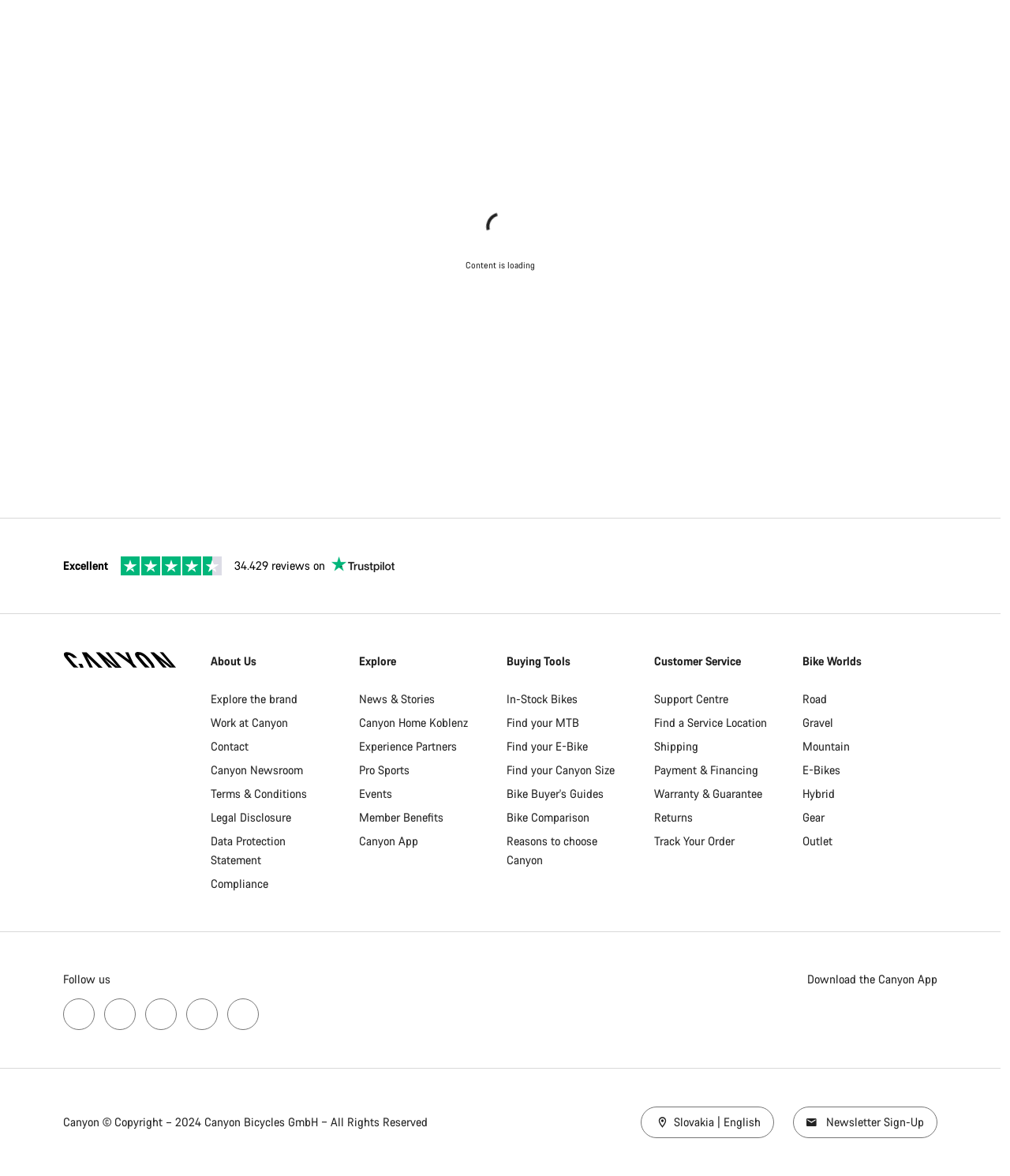Could you indicate the bounding box coordinates of the region to click in order to complete this instruction: "Explore the brand".

[0.209, 0.587, 0.295, 0.603]